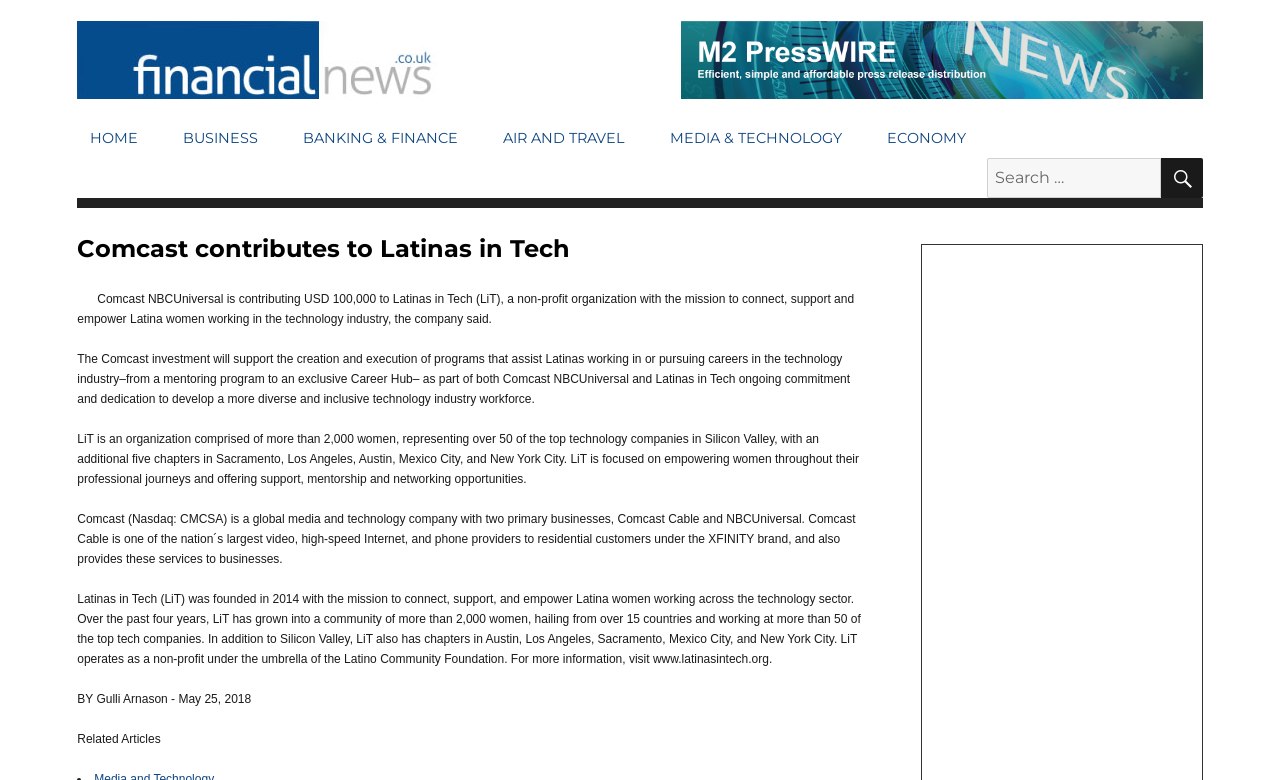Point out the bounding box coordinates of the section to click in order to follow this instruction: "Click on Financial News".

[0.06, 0.027, 0.349, 0.127]